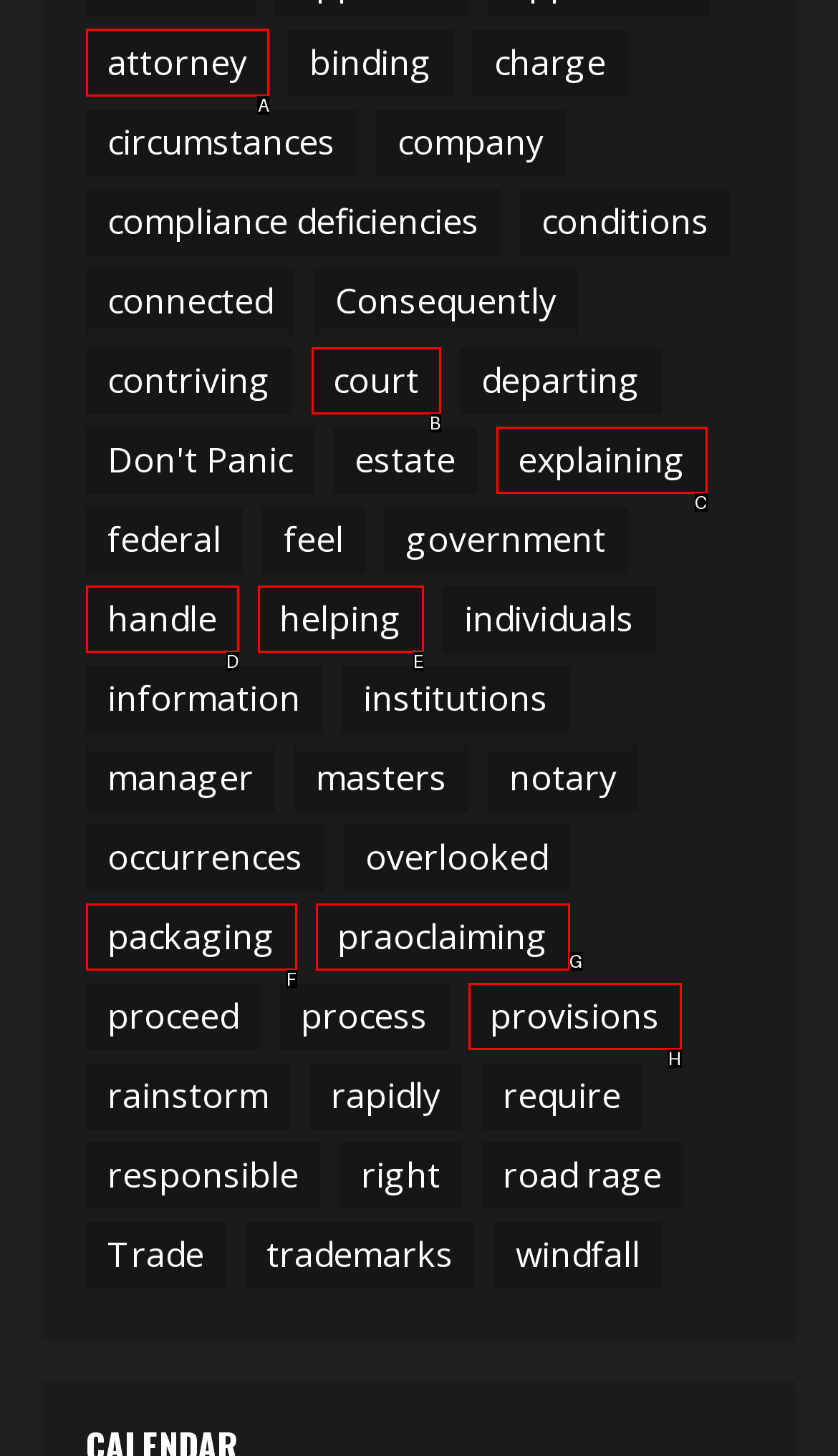Which choice should you pick to execute the task: Click on attorney
Respond with the letter associated with the correct option only.

A